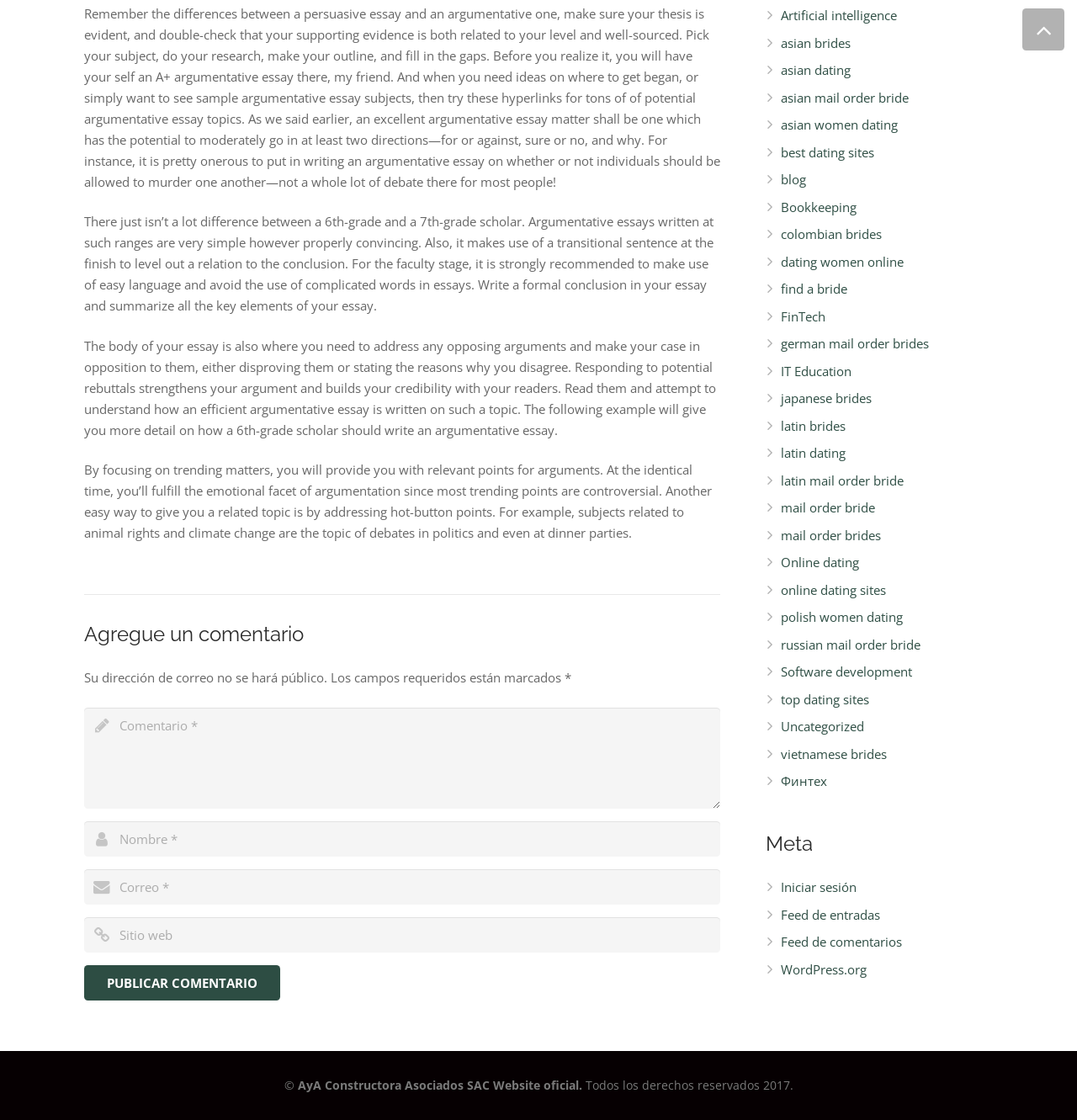Identify the bounding box coordinates of the part that should be clicked to carry out this instruction: "Click the 'Publicar comentario' button".

[0.078, 0.861, 0.26, 0.893]